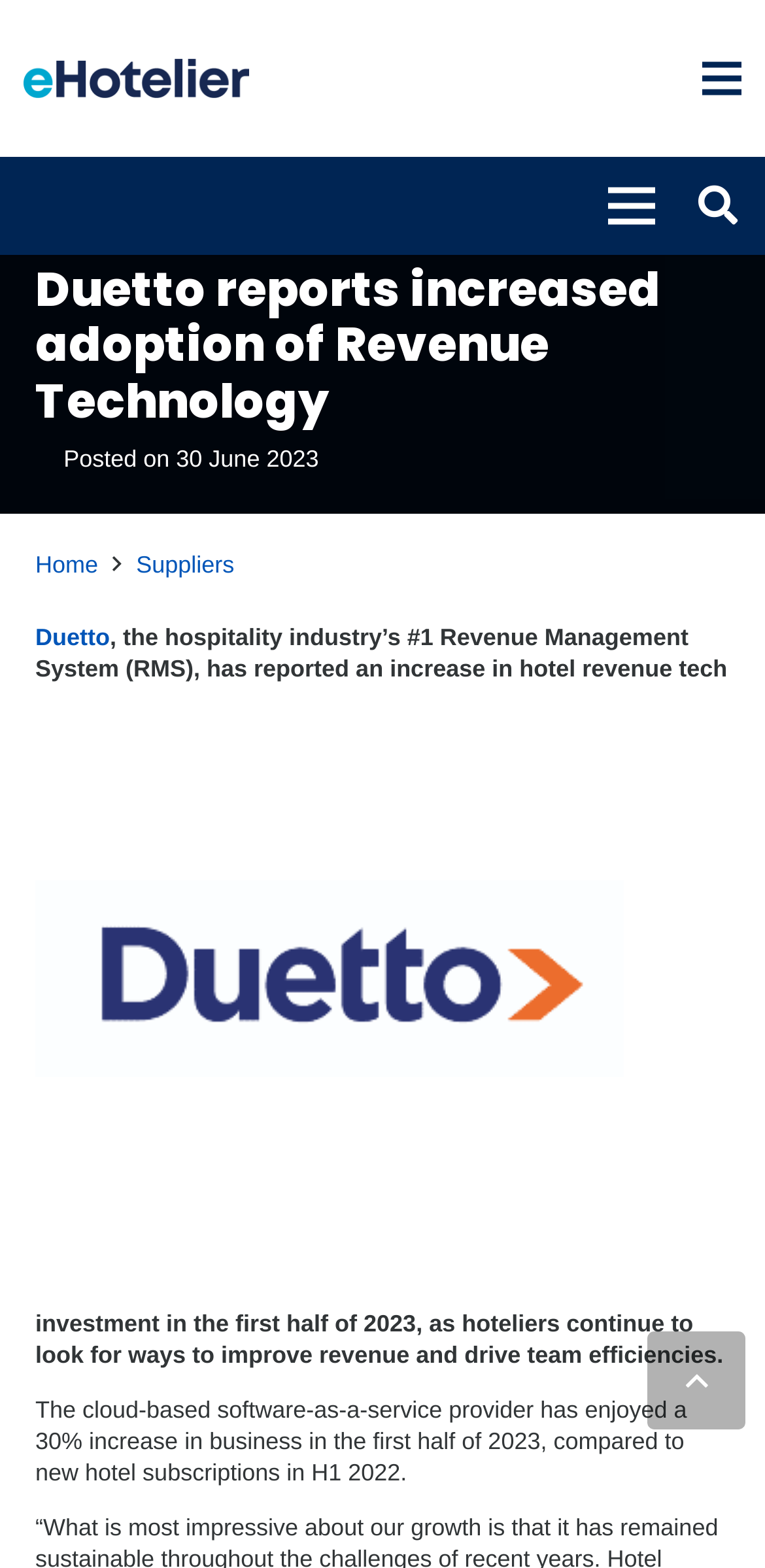Identify the bounding box coordinates necessary to click and complete the given instruction: "Go back to top".

[0.846, 0.849, 0.974, 0.912]